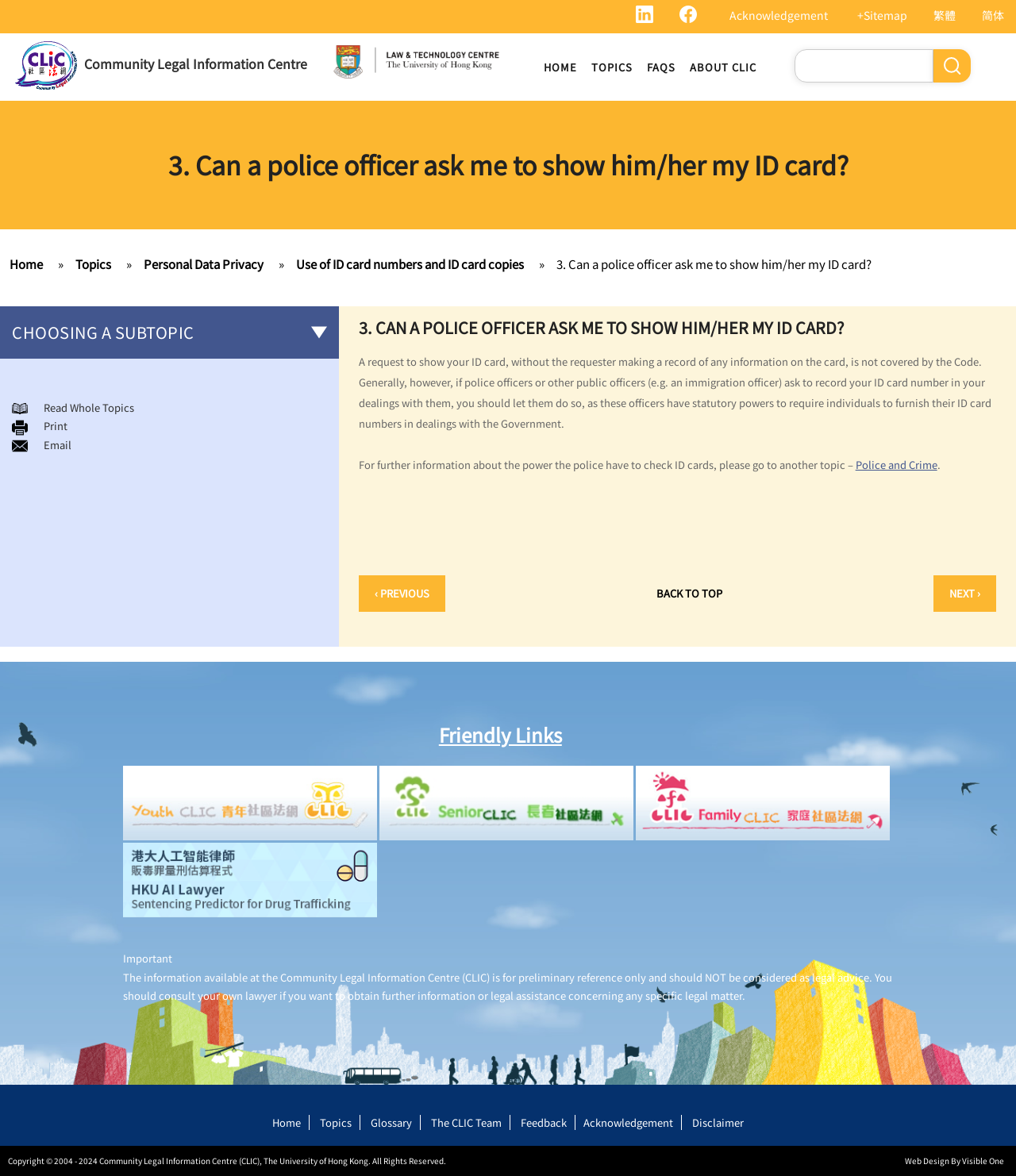What is the topic of the current webpage?
Look at the webpage screenshot and answer the question with a detailed explanation.

I found the answer by looking at the breadcrumbs navigation at the top of the webpage. The current topic is 'Personal Data Privacy', which is a subtopic of 'Topics'.